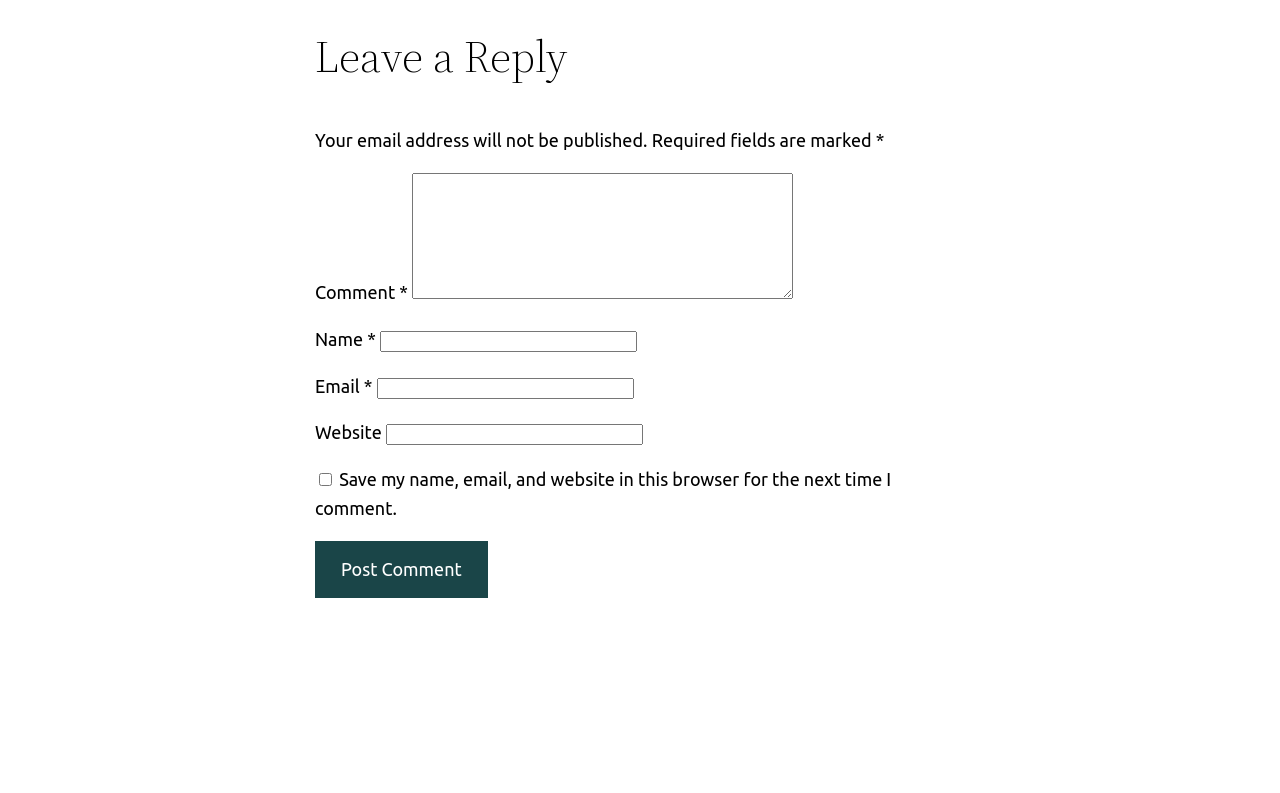What is the position of the 'Website' field?
Answer the question with a single word or phrase by looking at the picture.

Below 'Email'